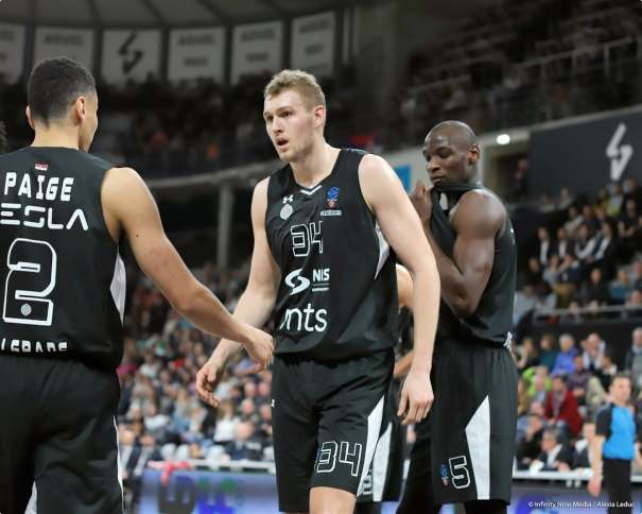Where is the game being held?
Examine the image and give a concise answer in one word or a short phrase.

Villeurbanne, France